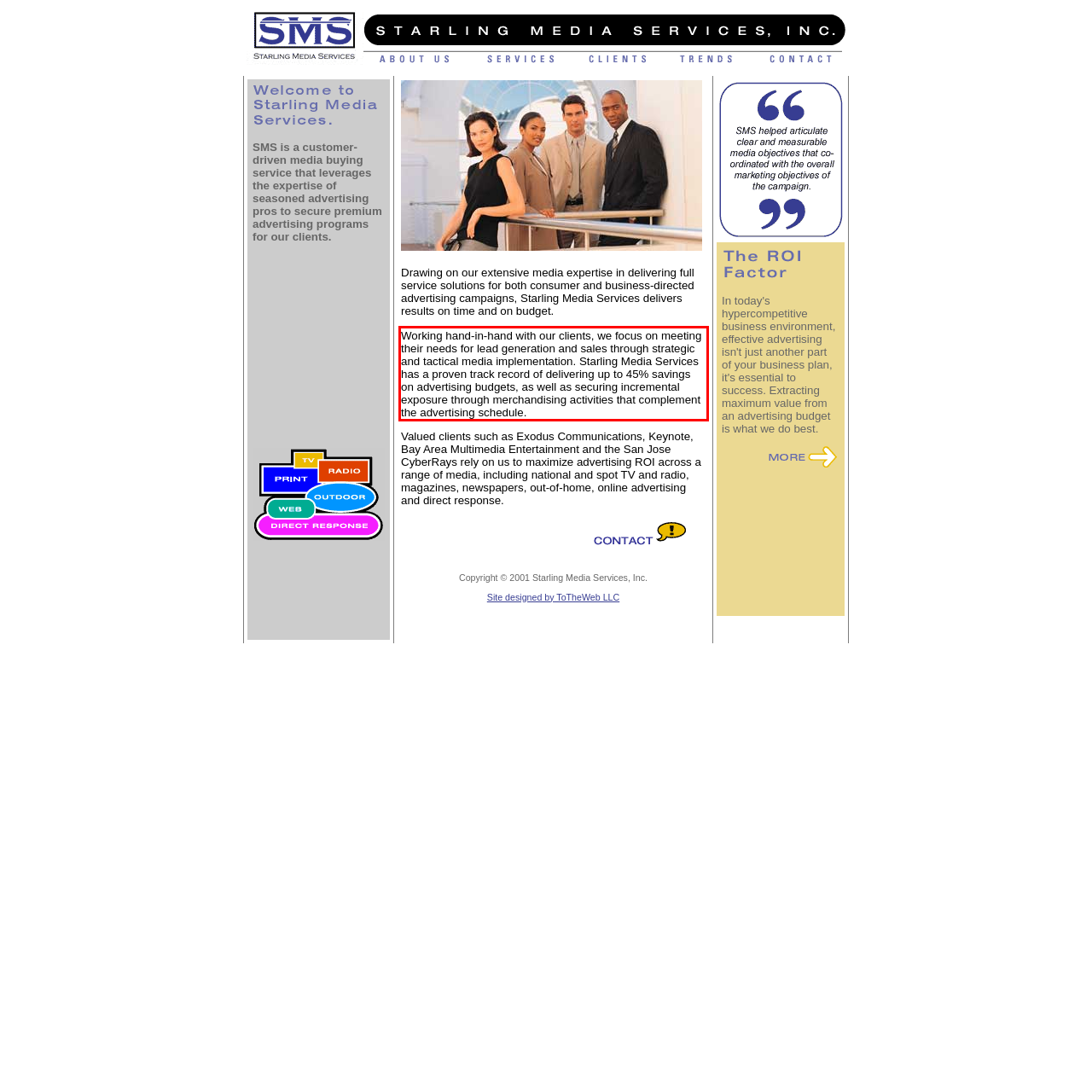From the screenshot of the webpage, locate the red bounding box and extract the text contained within that area.

Working hand-in-hand with our clients, we focus on meeting their needs for lead generation and sales through strategic and tactical media implementation. Starling Media Services has a proven track record of delivering up to 45% savings on advertising budgets, as well as securing incremental exposure through merchandising activities that complement the advertising schedule.